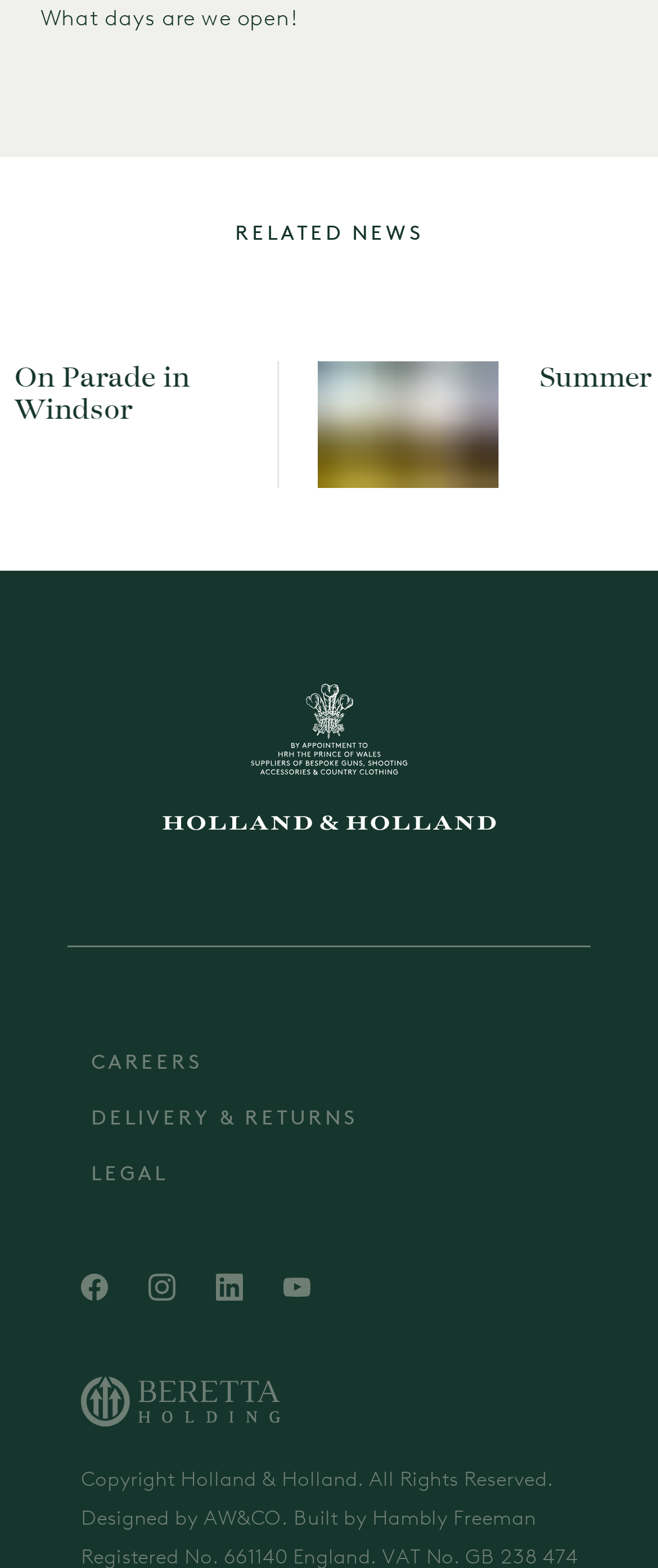Locate the bounding box coordinates of the clickable area needed to fulfill the instruction: "Save login information".

None